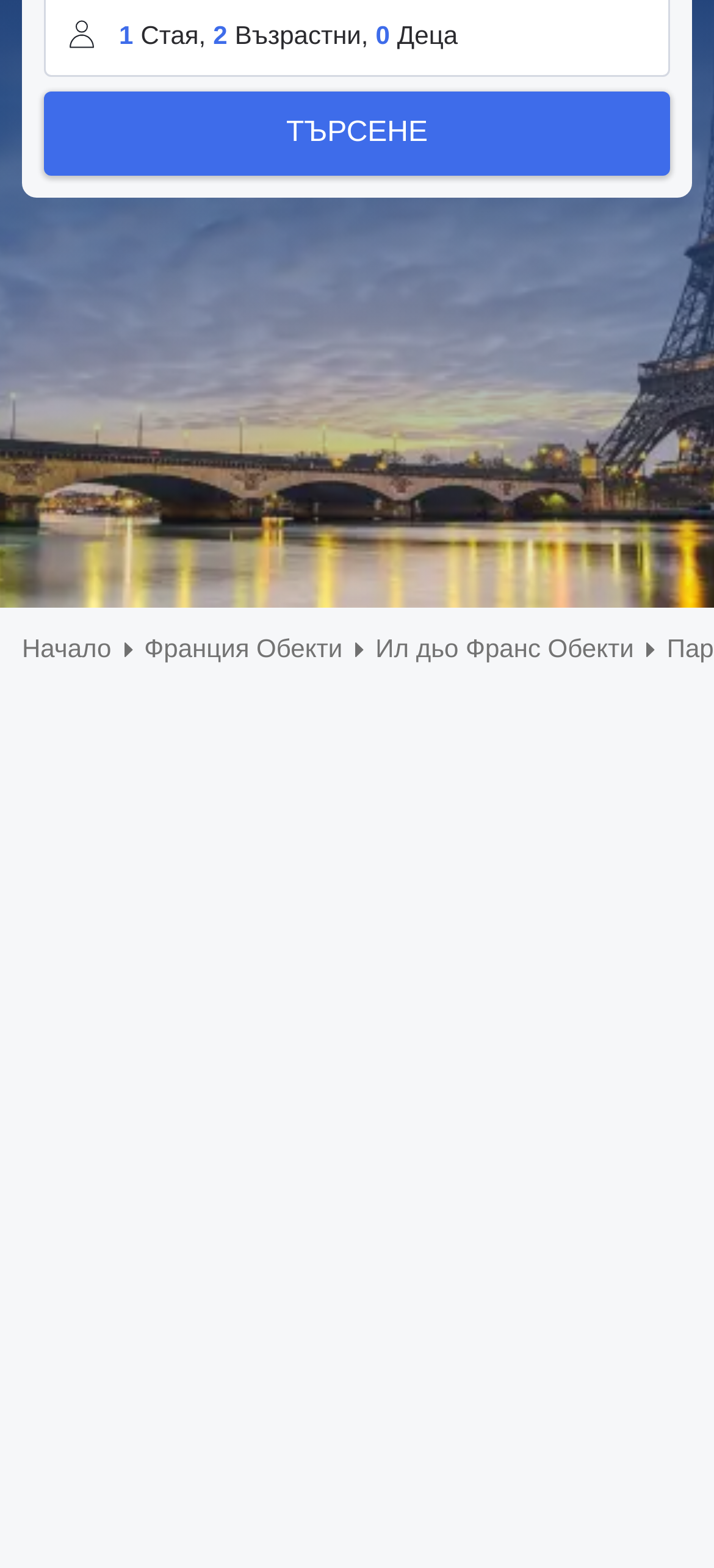Based on the element description Начало, identify the bounding box coordinates for the UI element. The coordinates should be in the format (top-left x, top-left y, bottom-right x, bottom-right y) and within the 0 to 1 range.

[0.031, 0.402, 0.156, 0.426]